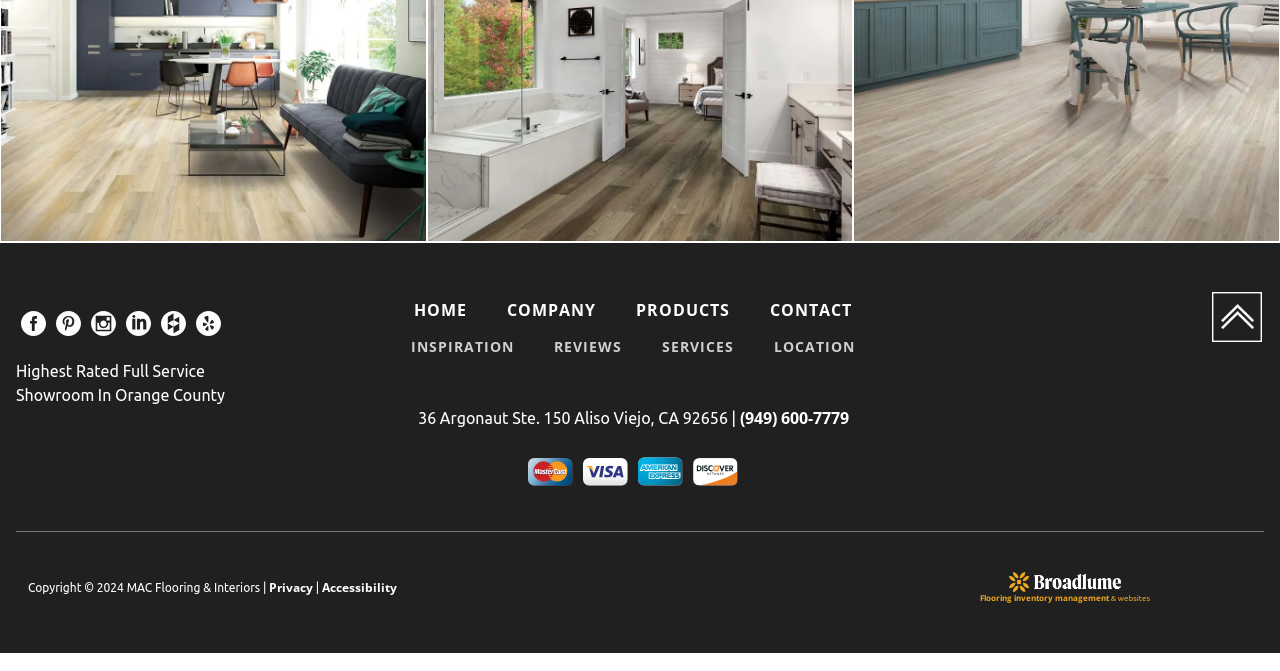Determine the bounding box for the HTML element described here: "(949) 600-7779". The coordinates should be given as [left, top, right, bottom] with each number being a float between 0 and 1.

[0.578, 0.606, 0.663, 0.641]